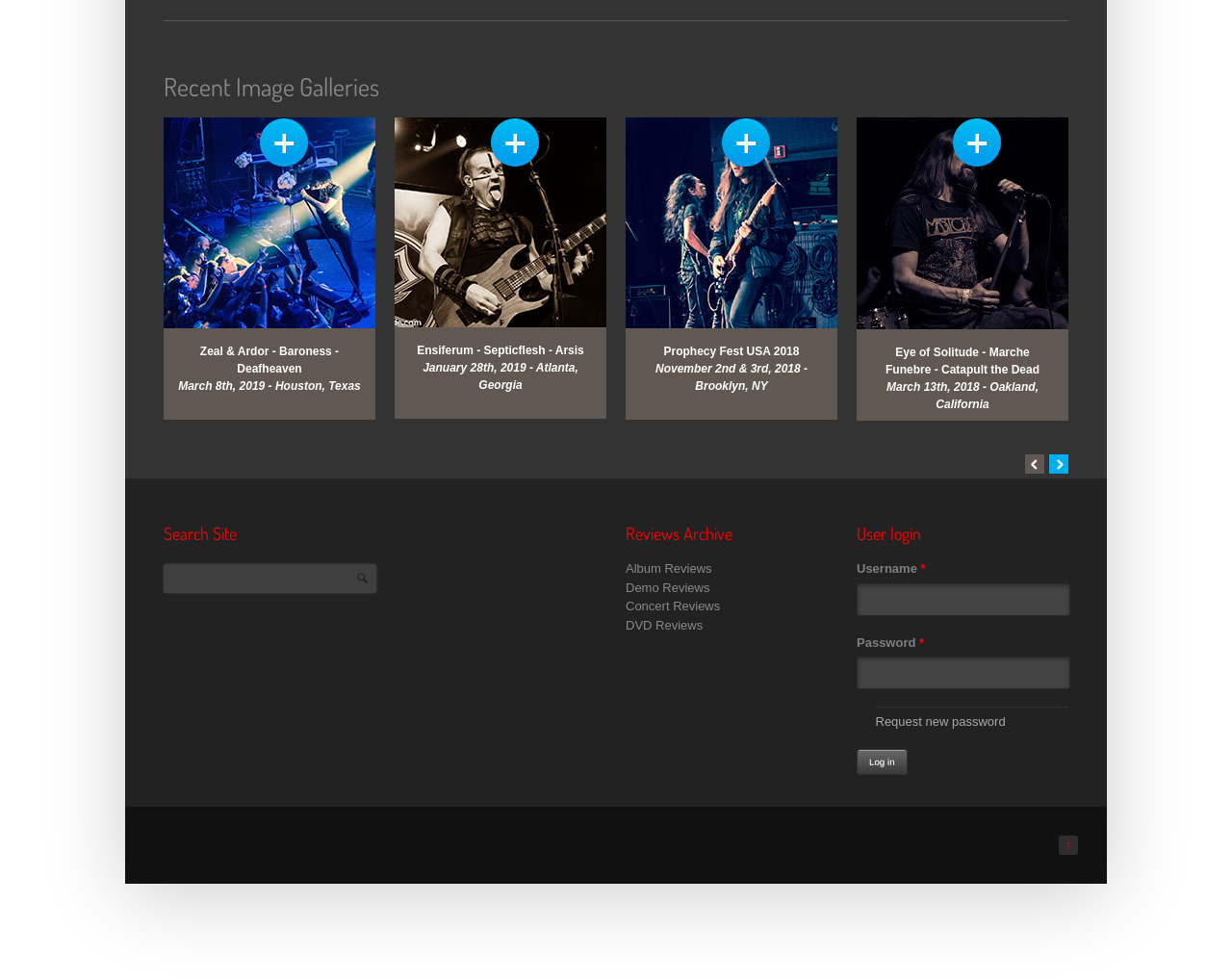Please analyze the image and give a detailed answer to the question:
What is the label of the first textbox in the 'User login' section?

The first textbox in the 'User login' section has a label 'Username' which can be found by looking at the StaticText element 'Username' above the textbox.